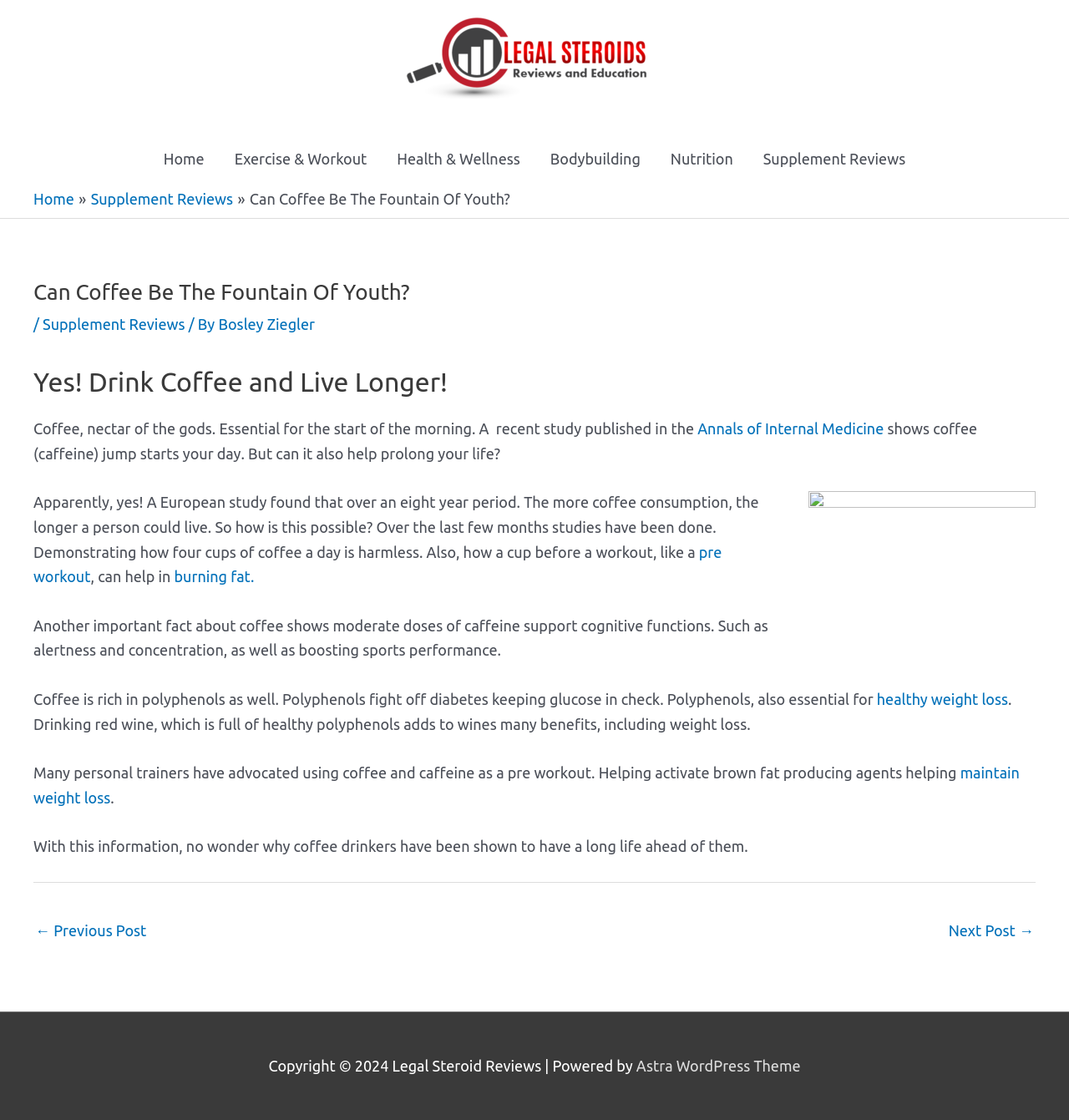What is the main heading displayed on the webpage? Please provide the text.

Can Coffee Be The Fountain Of Youth?